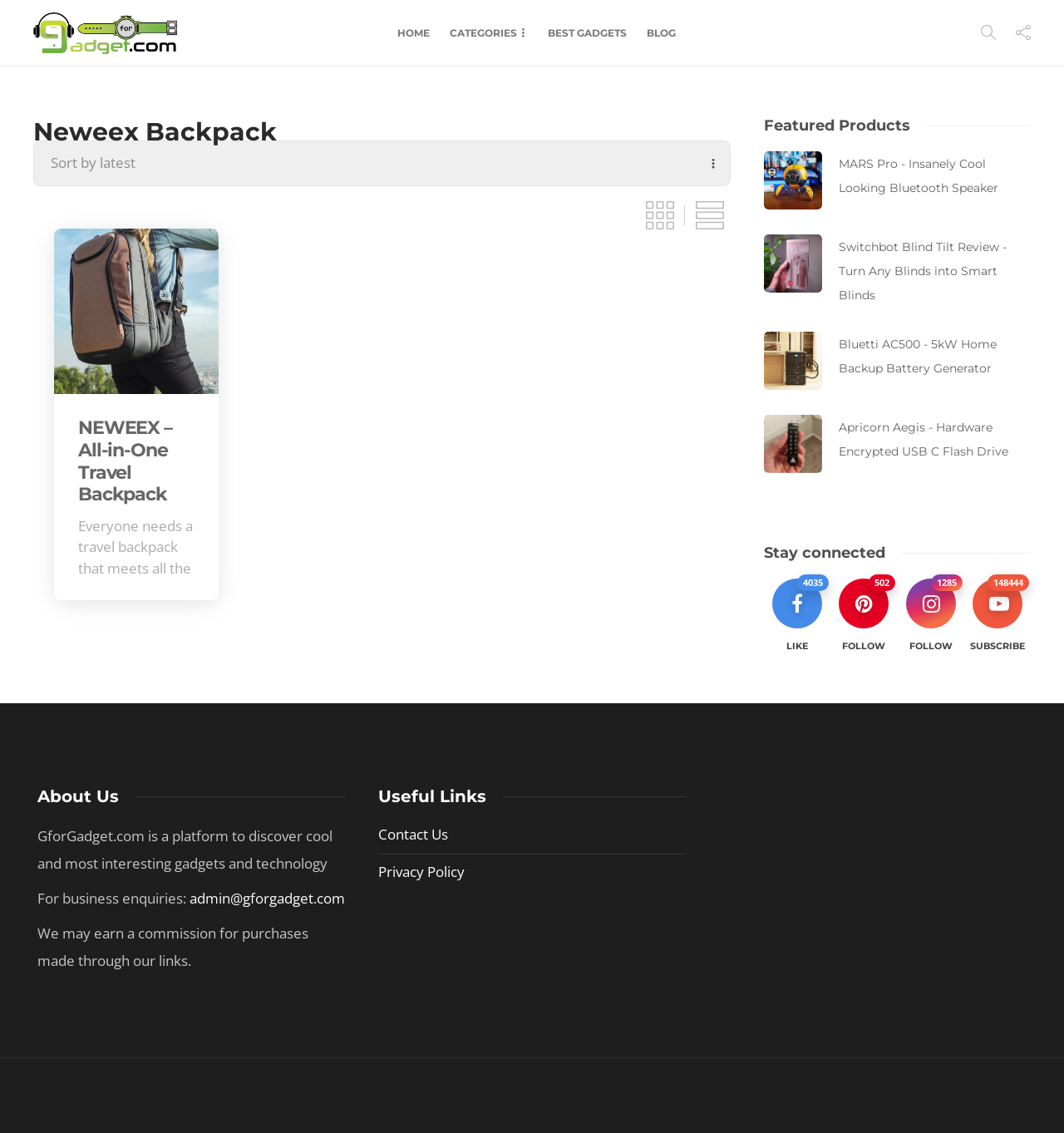What is the category of the product 'MARS Pro'?
Kindly offer a detailed explanation using the data available in the image.

The category of the product 'MARS Pro' can be found in the link text, which states that 'MARS Pro - Insanely Cool Looking Bluetooth Speaker'.